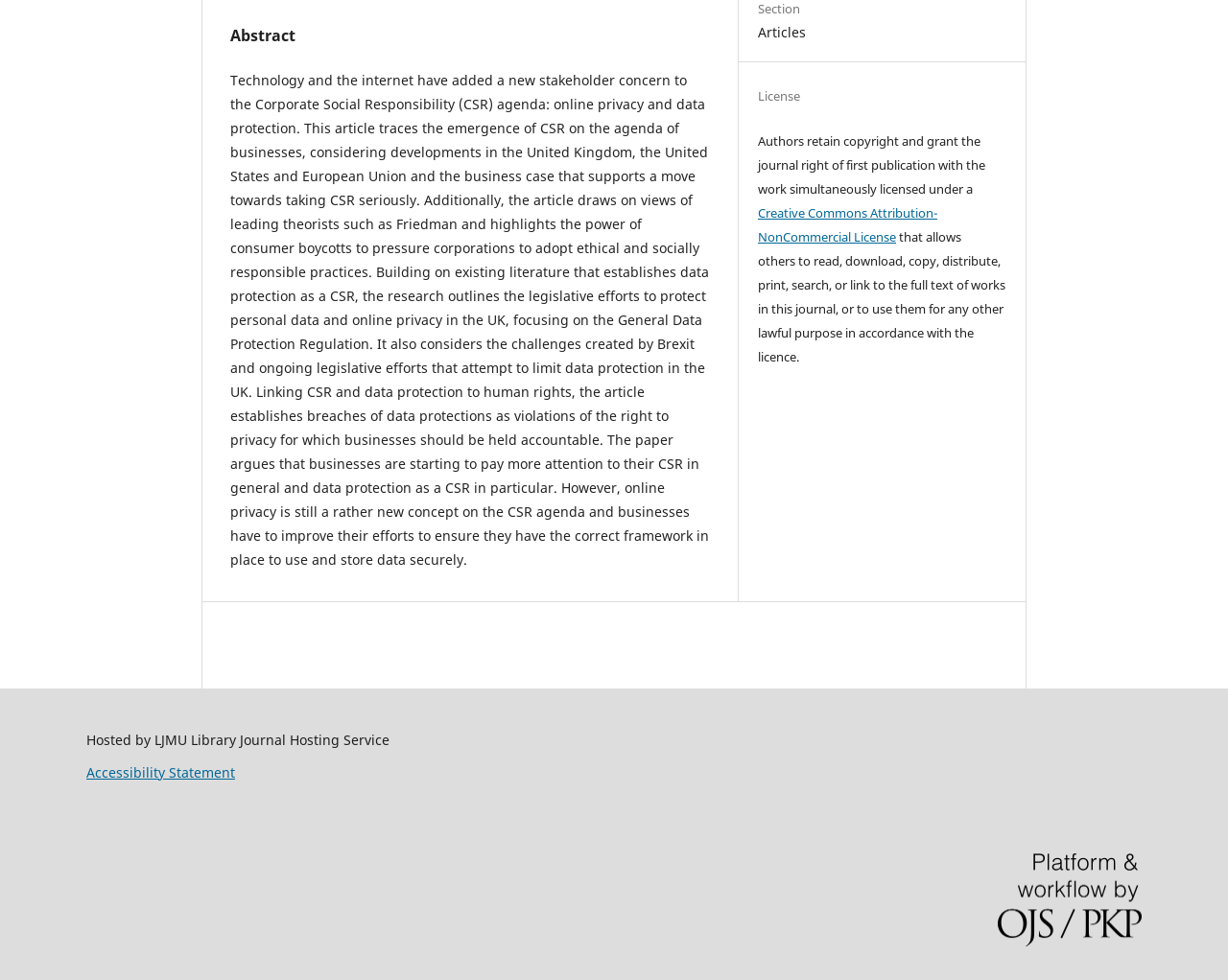Determine the bounding box for the UI element described here: "Accessibility Statement".

[0.07, 0.778, 0.191, 0.797]